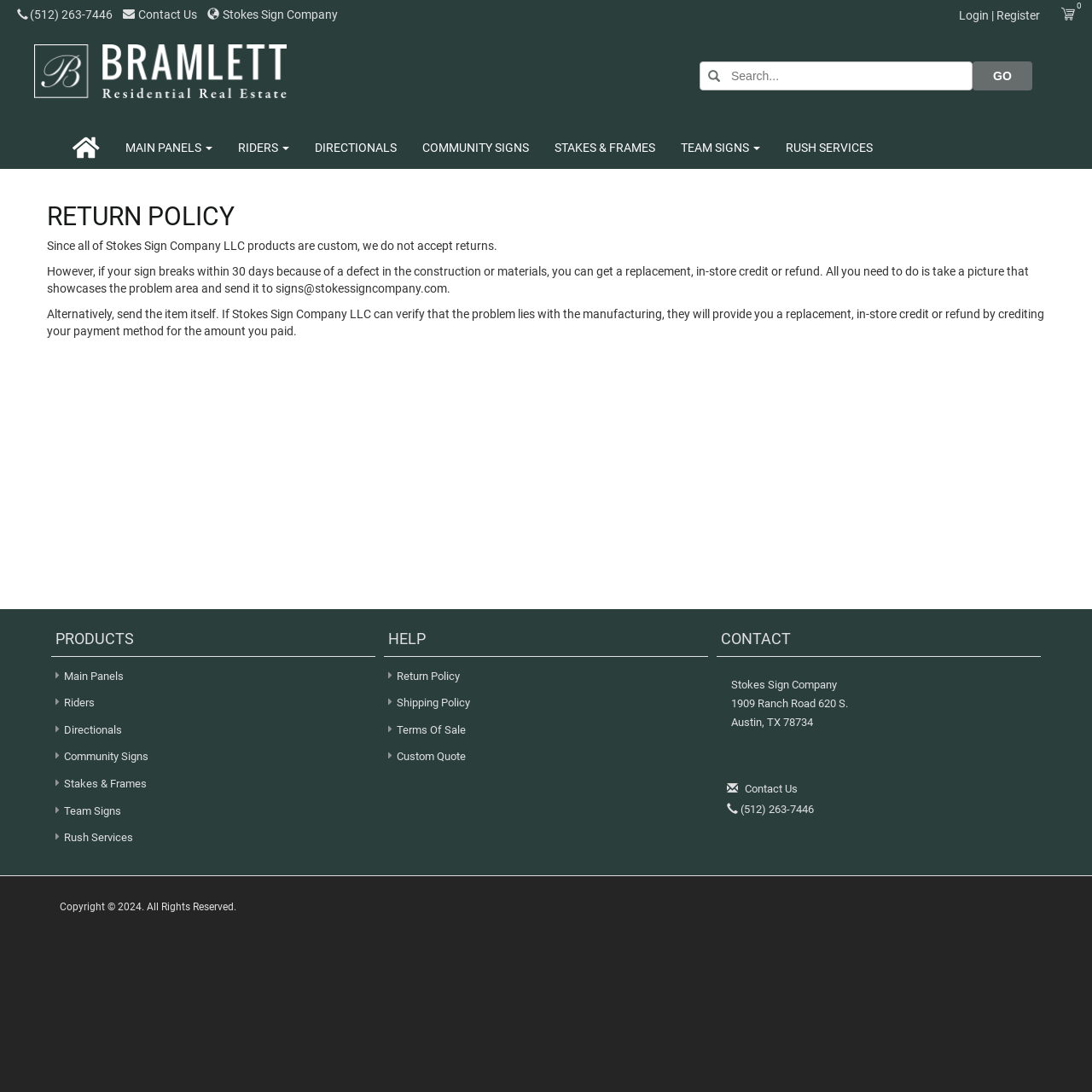What types of products does Stokes Sign Company offer?
Please use the visual content to give a single word or phrase answer.

Main Panels, Riders, etc.